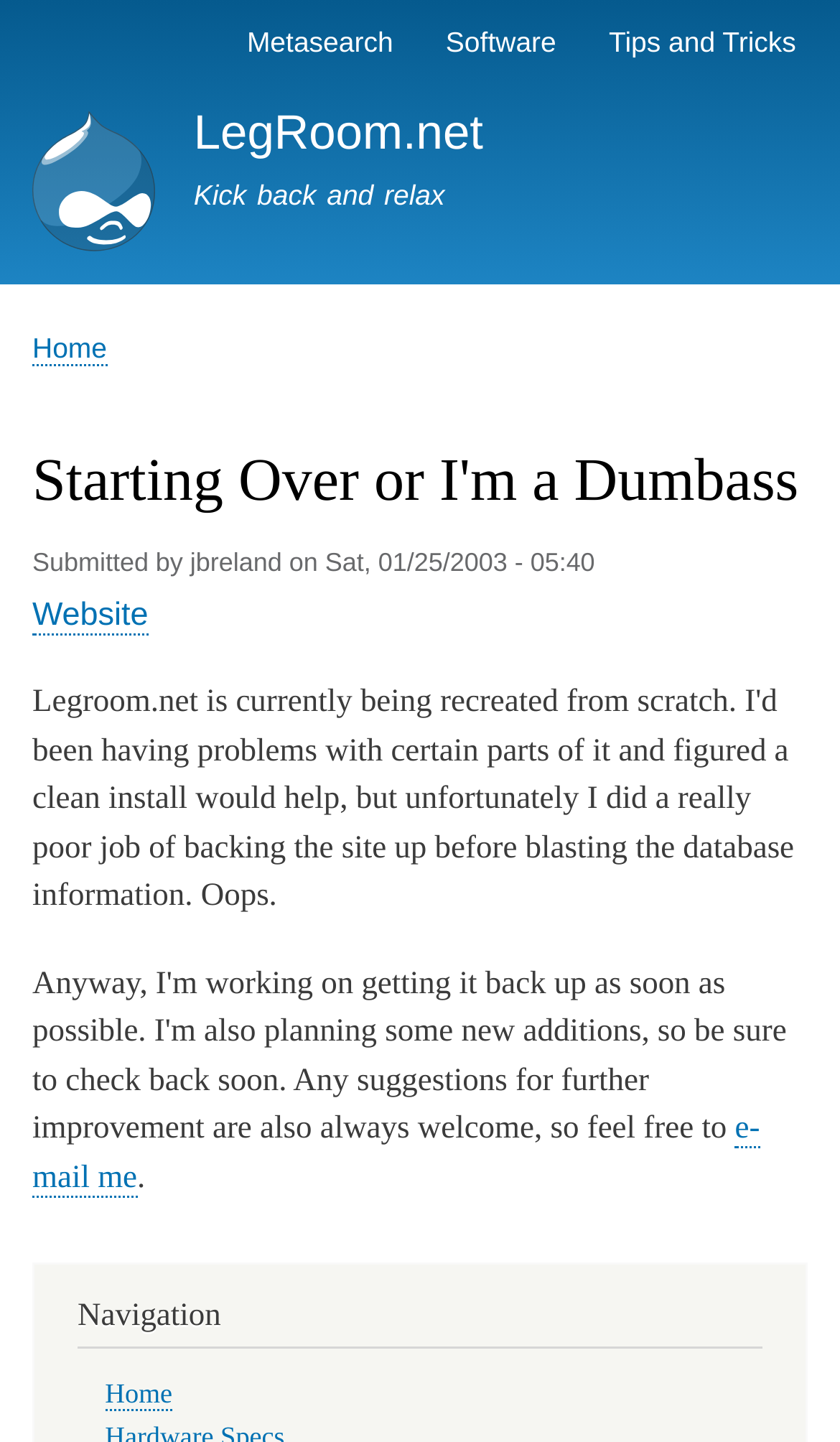What is the name of the website?
Examine the webpage screenshot and provide an in-depth answer to the question.

I determined the answer by looking at the link element with the text 'LegRoom.net' which is likely to be the website's name.